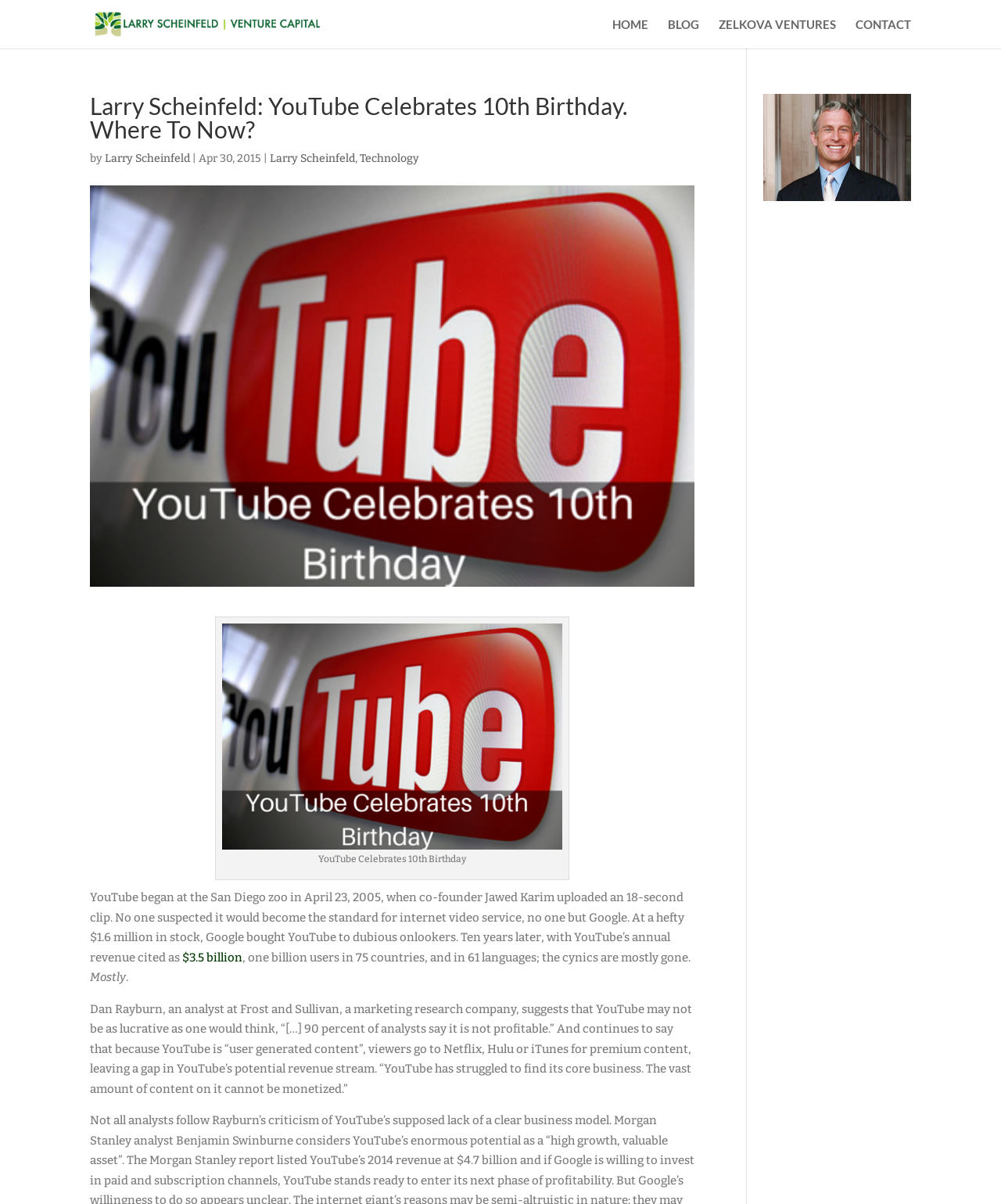Utilize the details in the image to thoroughly answer the following question: What is the annual revenue of YouTube?

The annual revenue of YouTube can be determined by looking at the text 'YouTube’s annual revenue cited as $3.5 billion'.